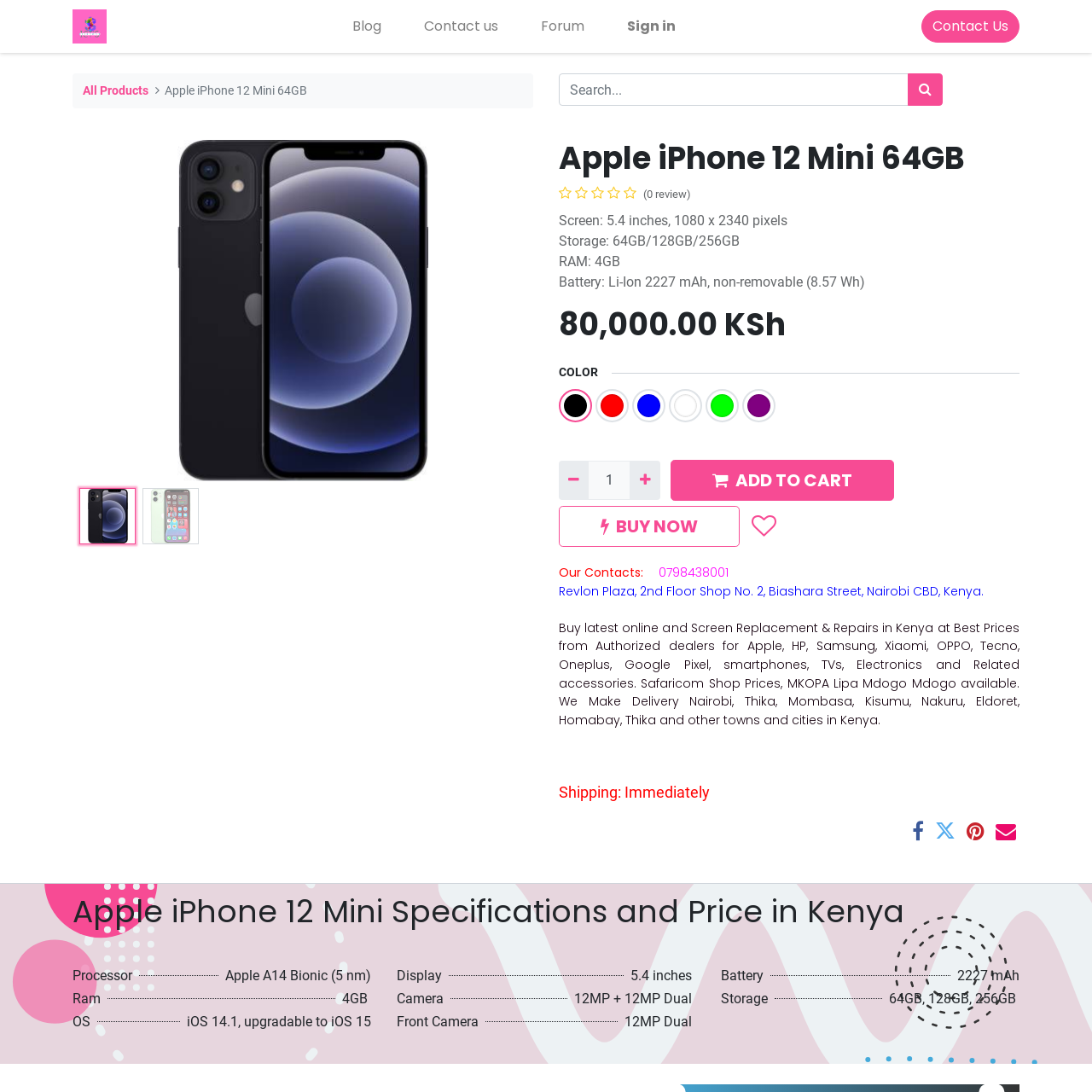Identify the bounding box coordinates of the clickable region required to complete the instruction: "Add to cart". The coordinates should be given as four float numbers within the range of 0 and 1, i.e., [left, top, right, bottom].

[0.614, 0.421, 0.819, 0.459]